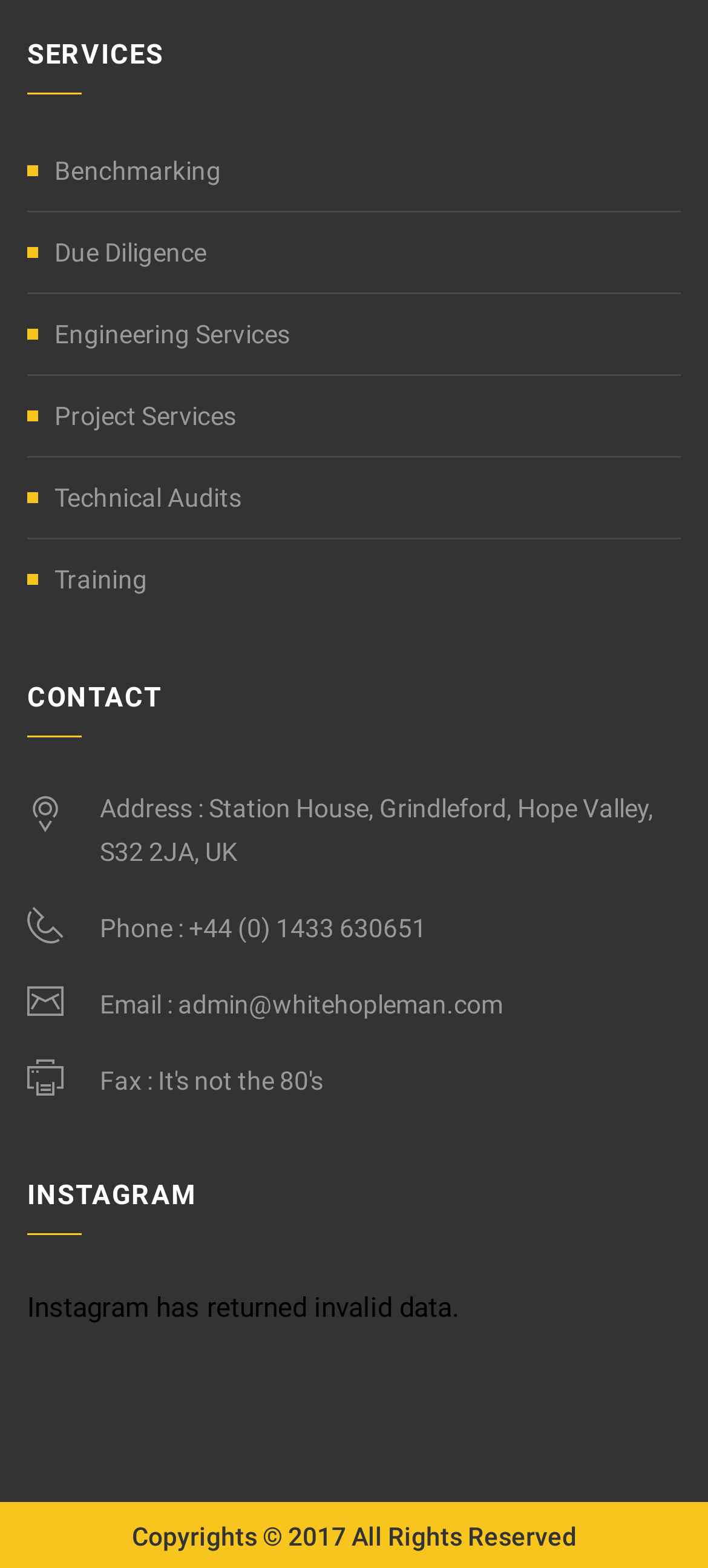How many services are listed?
Answer the question using a single word or phrase, according to the image.

6